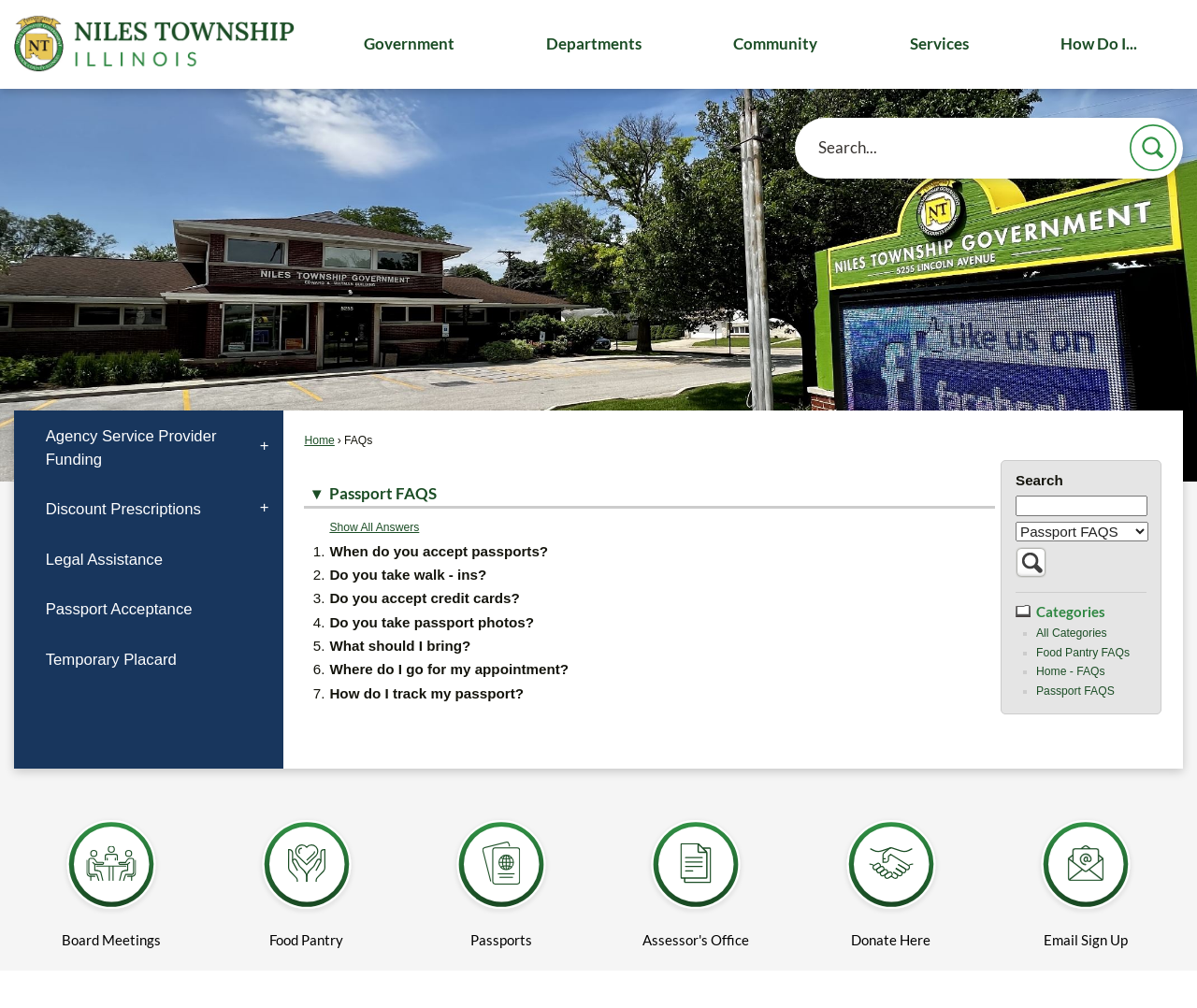Determine the bounding box of the UI component based on this description: "alt="Search" title="Search"". The bounding box coordinates should be four float values between 0 and 1, i.e., [left, top, right, bottom].

[0.848, 0.56, 0.874, 0.576]